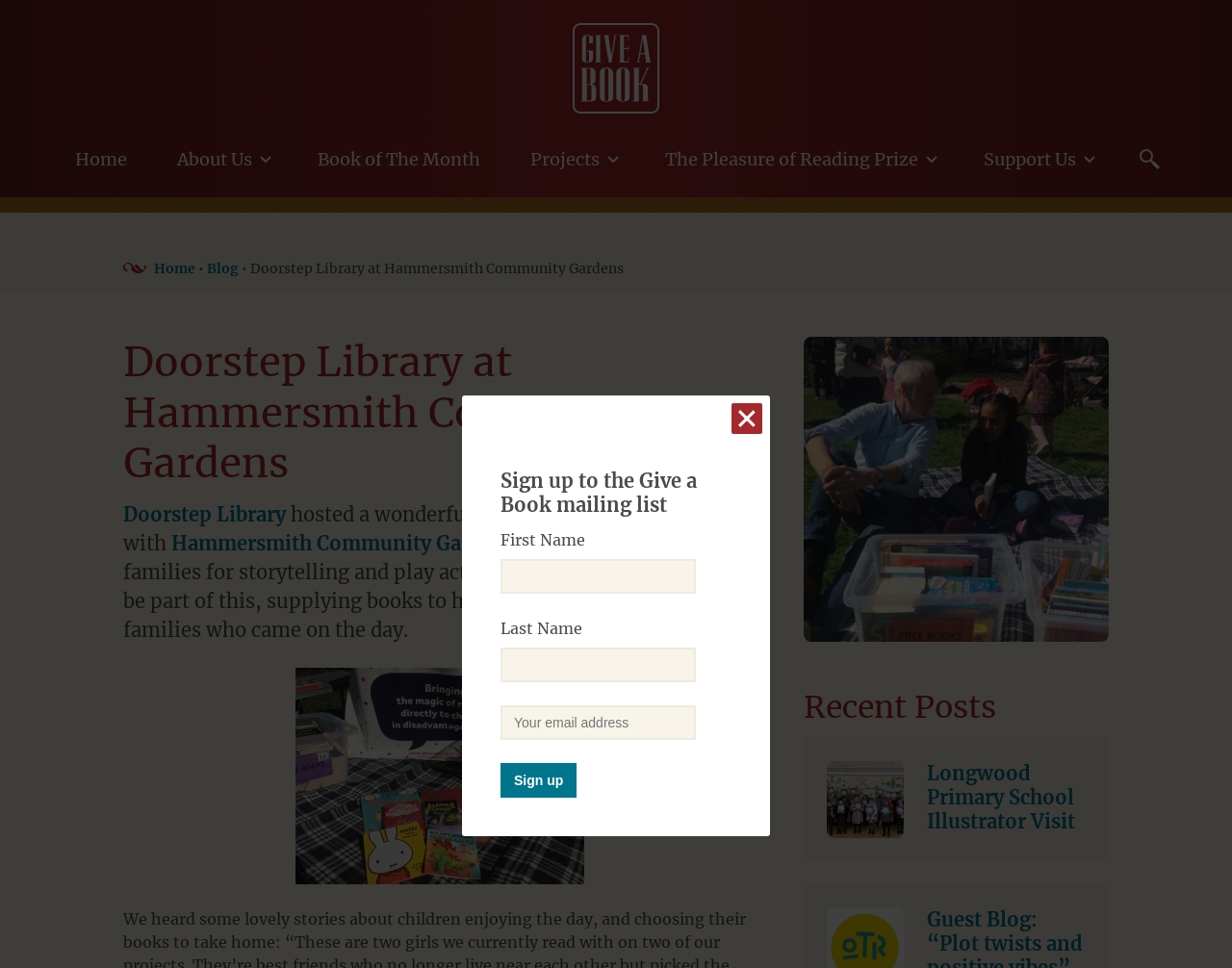Using the element description: "Home", determine the bounding box coordinates. The coordinates should be in the format [left, top, right, bottom], with values between 0 and 1.

[0.047, 0.141, 0.117, 0.188]